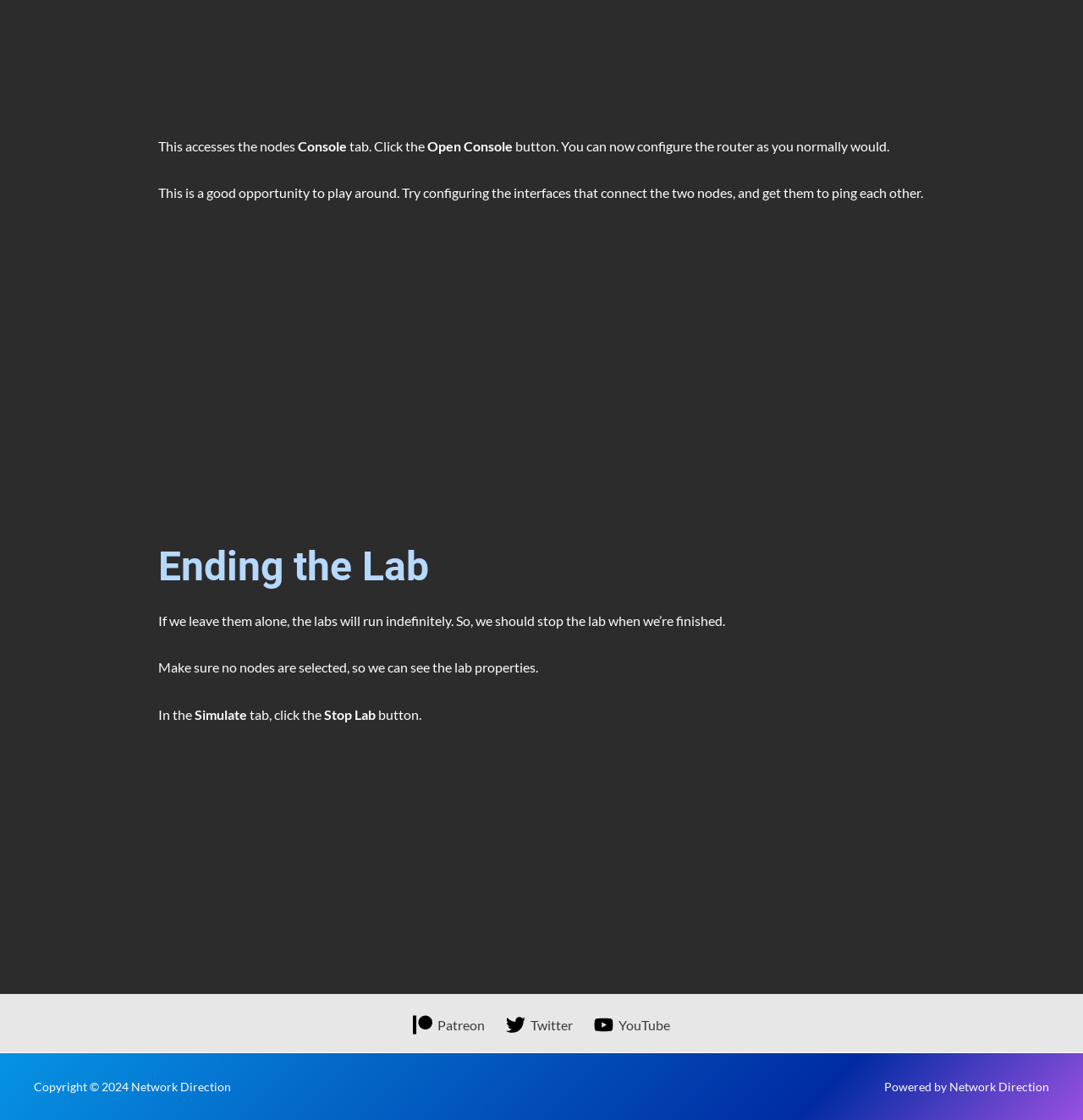What is the name of the company that powered this website? Observe the screenshot and provide a one-word or short phrase answer.

Network Direction